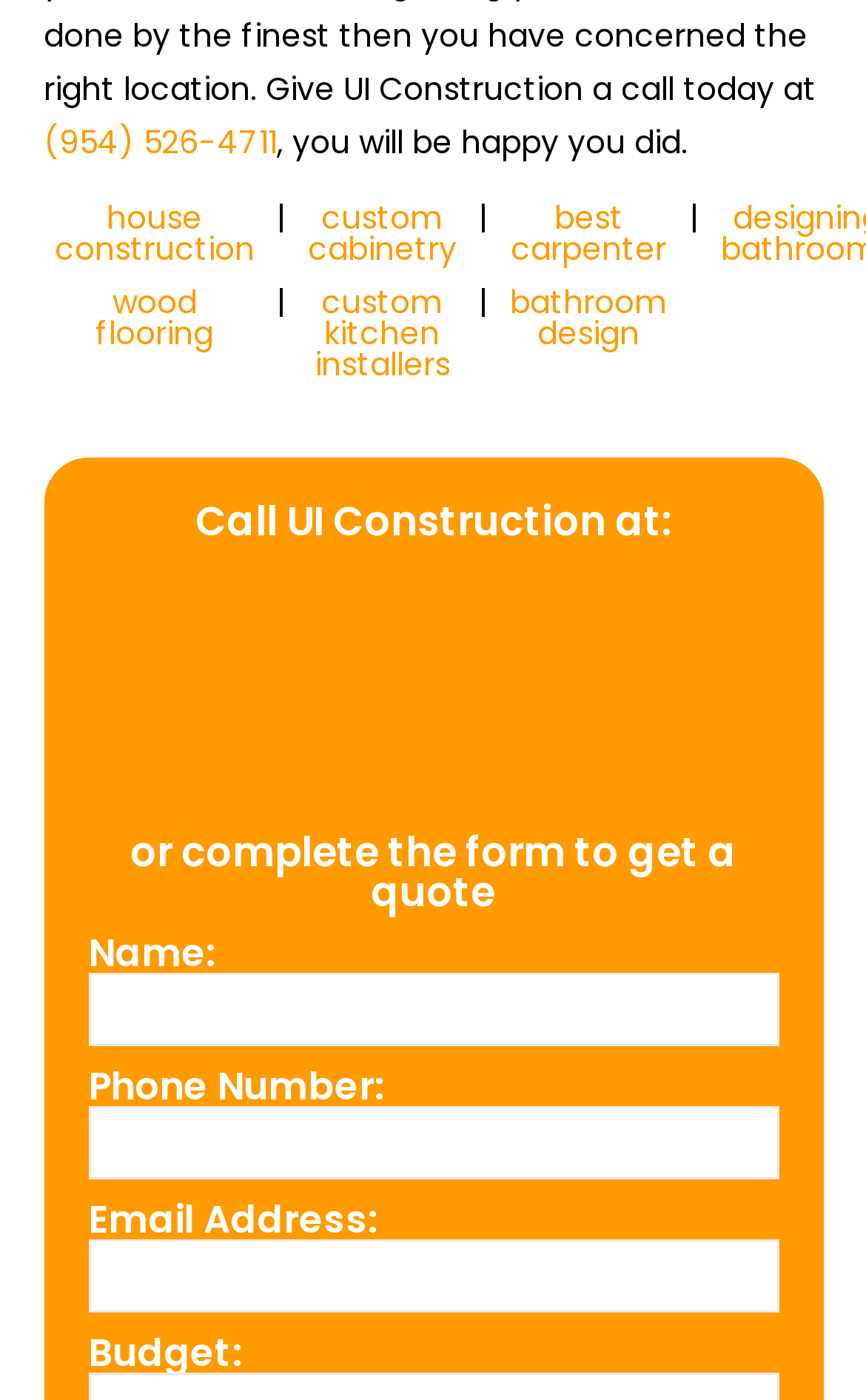Find and indicate the bounding box coordinates of the region you should select to follow the given instruction: "click the phone number link".

[0.05, 0.086, 0.319, 0.117]